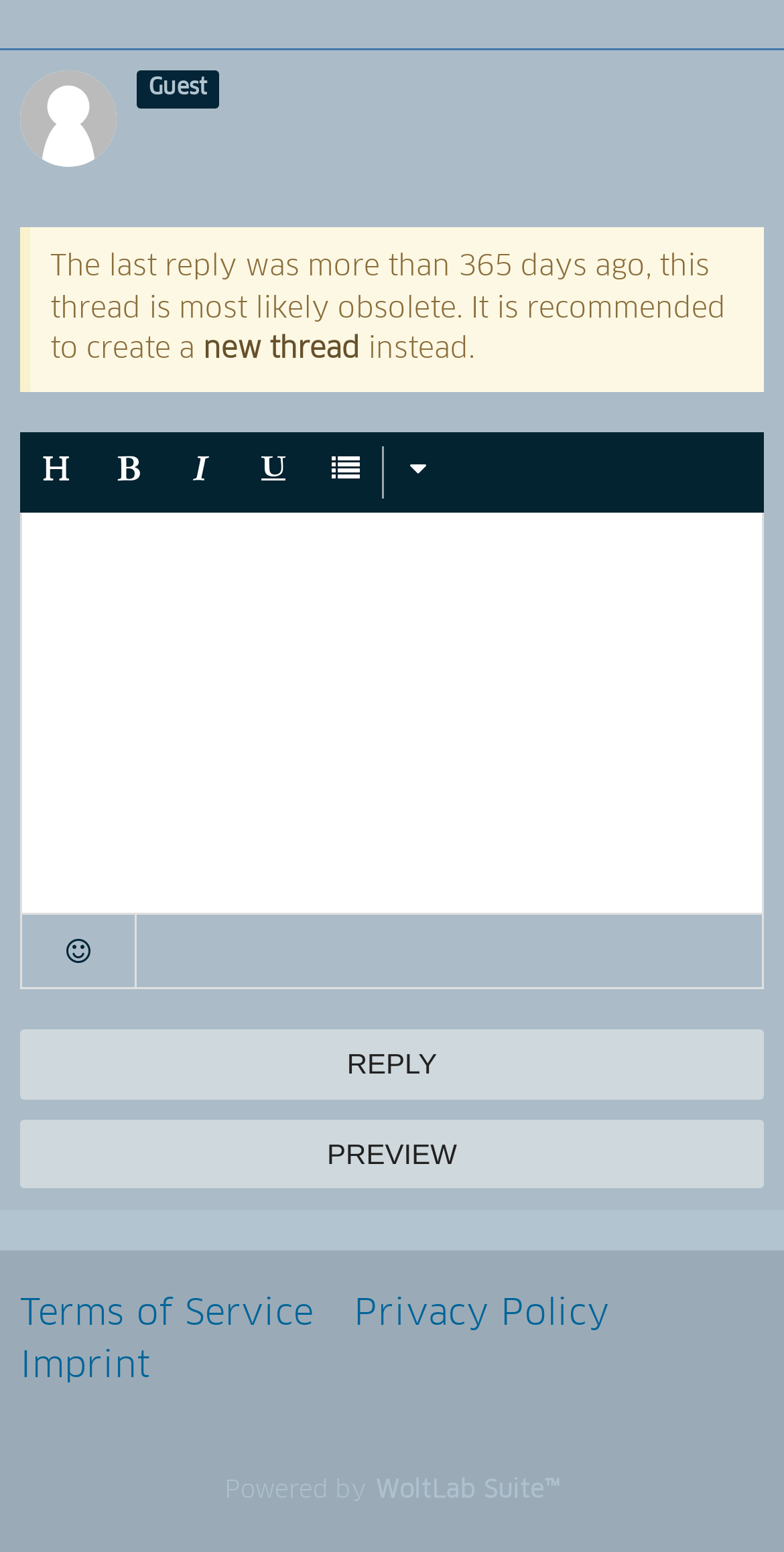Can you find the bounding box coordinates for the element that needs to be clicked to execute this instruction: "Click on the 'new thread' link"? The coordinates should be given as four float numbers between 0 and 1, i.e., [left, top, right, bottom].

[0.259, 0.217, 0.459, 0.235]